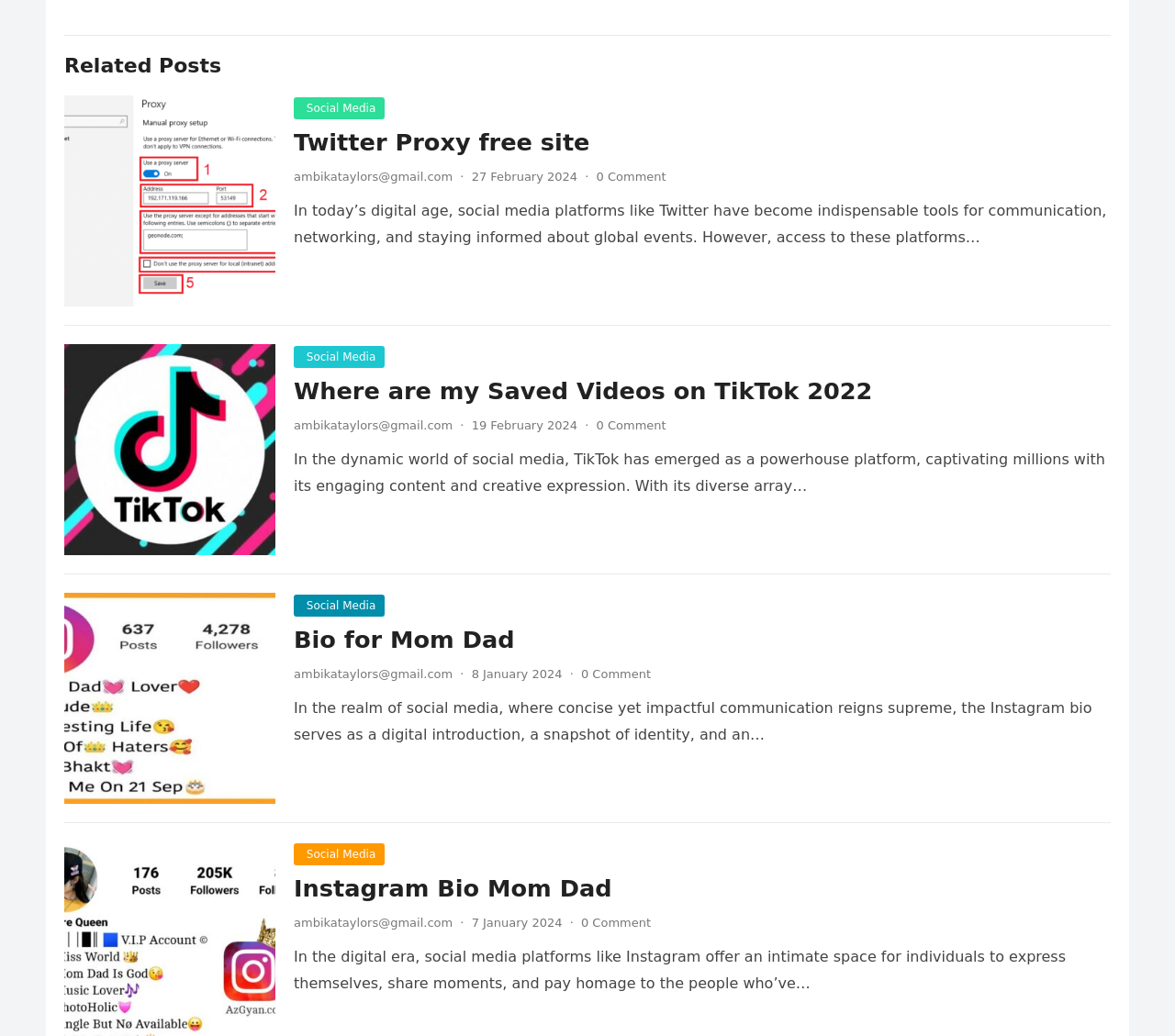How many comments does the second post have?
Please look at the screenshot and answer in one word or a short phrase.

0